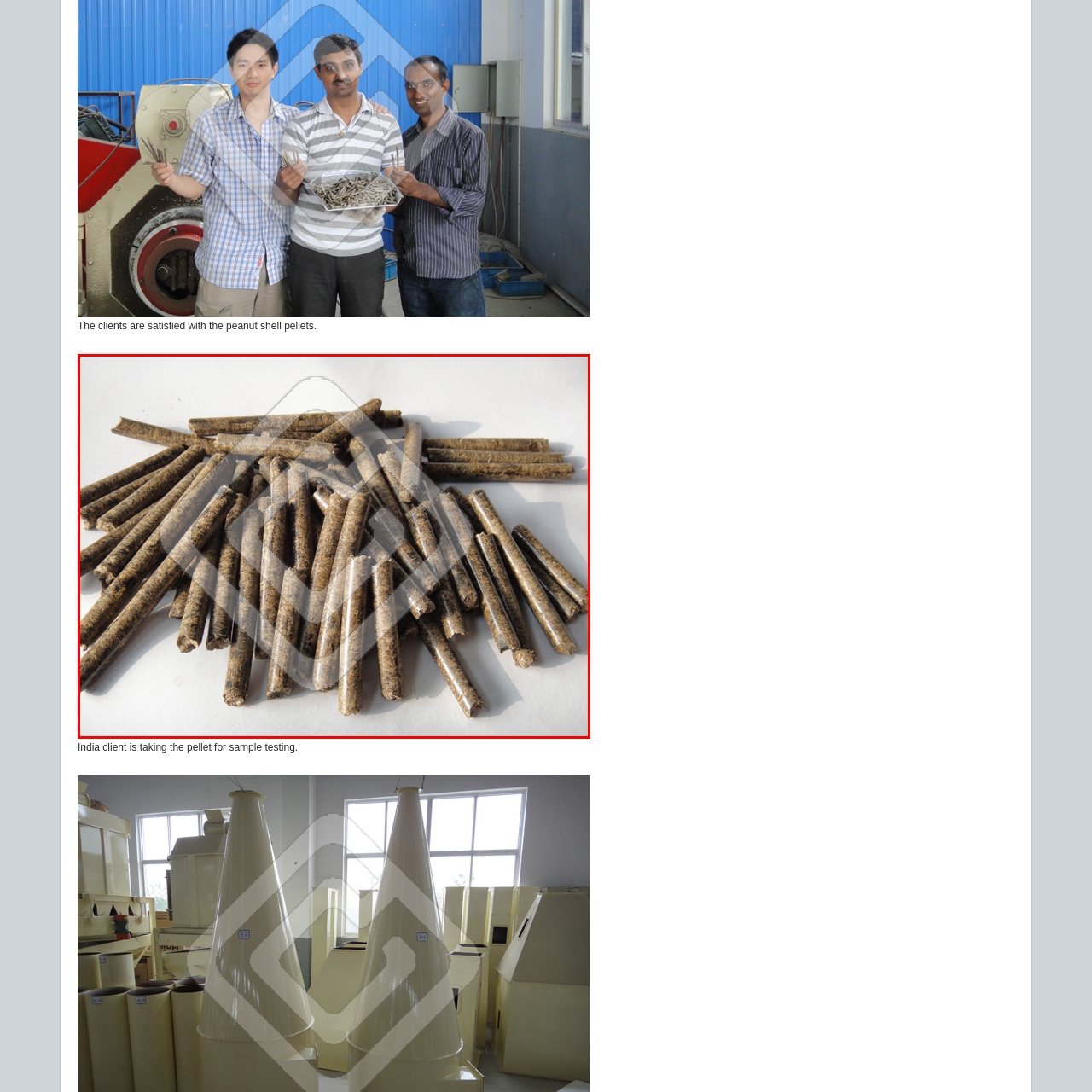What are the peanut shell pellets used for?
Carefully examine the image within the red bounding box and provide a comprehensive answer based on what you observe.

According to the caption, the peanut shell pellets are typically used as a sustainable biomass fuel source or for animal bedding, highlighting their eco-friendly applications.